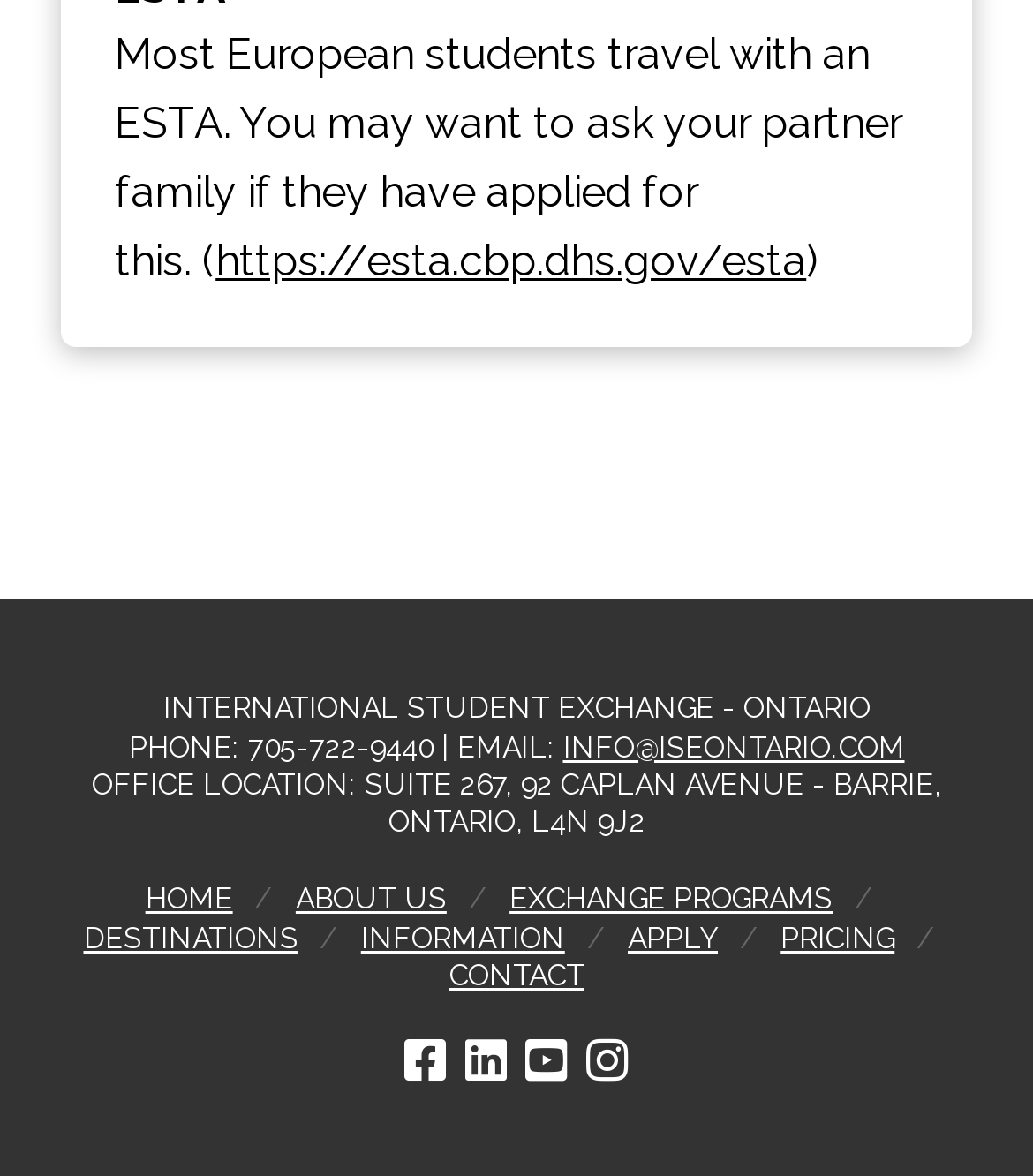Please indicate the bounding box coordinates for the clickable area to complete the following task: "go to the home page". The coordinates should be specified as four float numbers between 0 and 1, i.e., [left, top, right, bottom].

[0.141, 0.751, 0.225, 0.783]